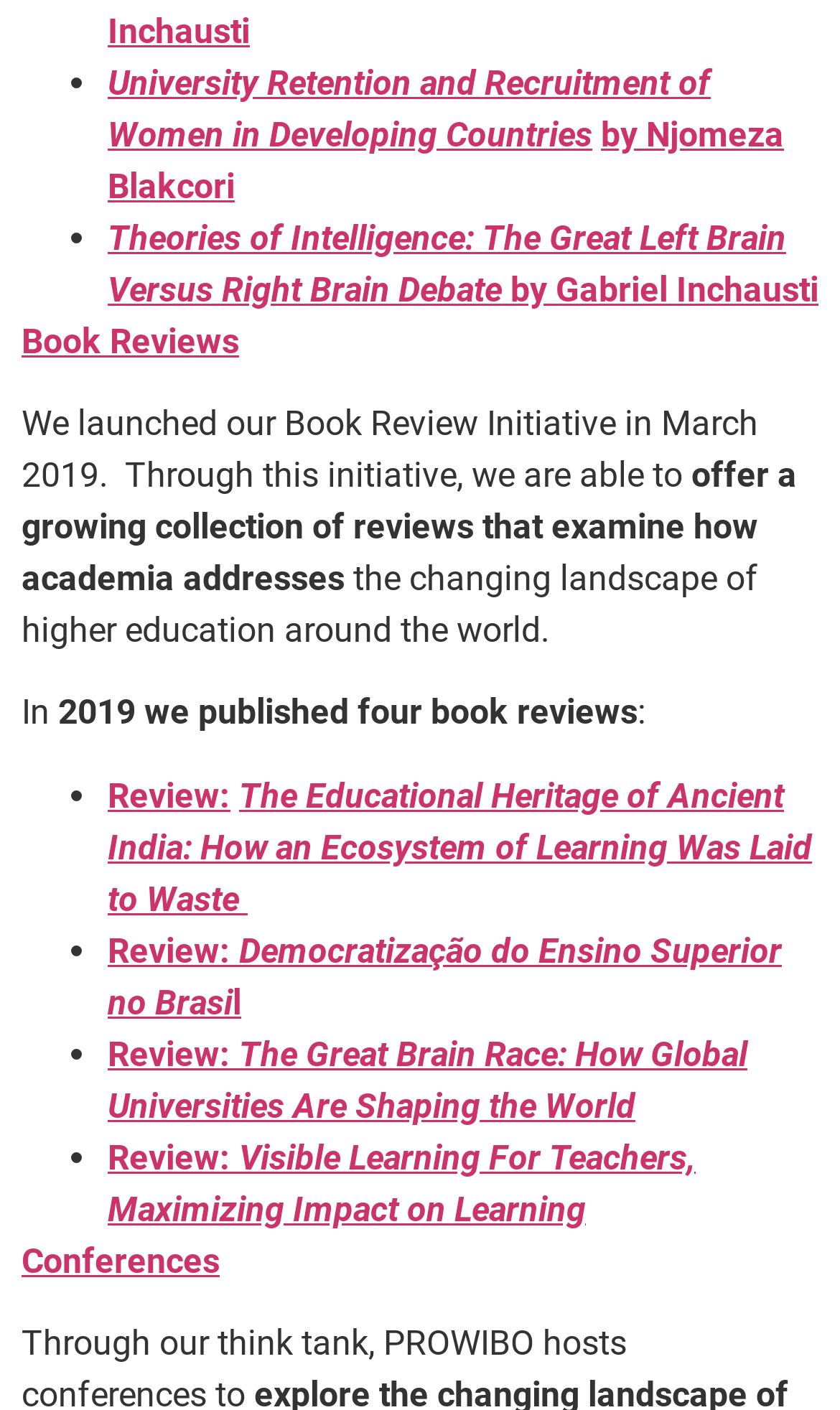Find the bounding box coordinates of the element I should click to carry out the following instruction: "learn about the academy".

None